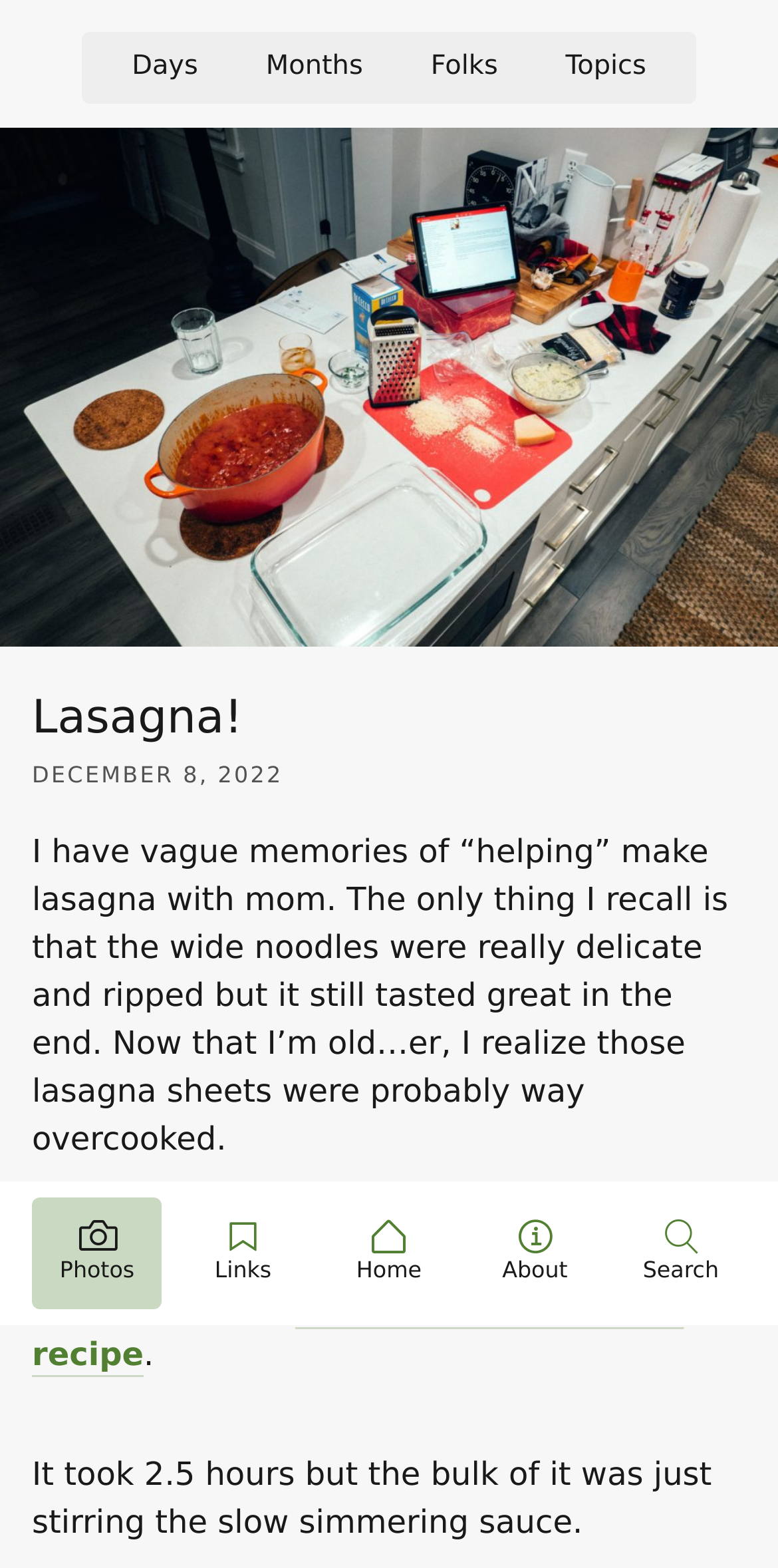Locate the bounding box coordinates of the area to click to fulfill this instruction: "click the 'Photos' link". The bounding box should be presented as four float numbers between 0 and 1, in the order [left, top, right, bottom].

[0.041, 0.764, 0.209, 0.835]